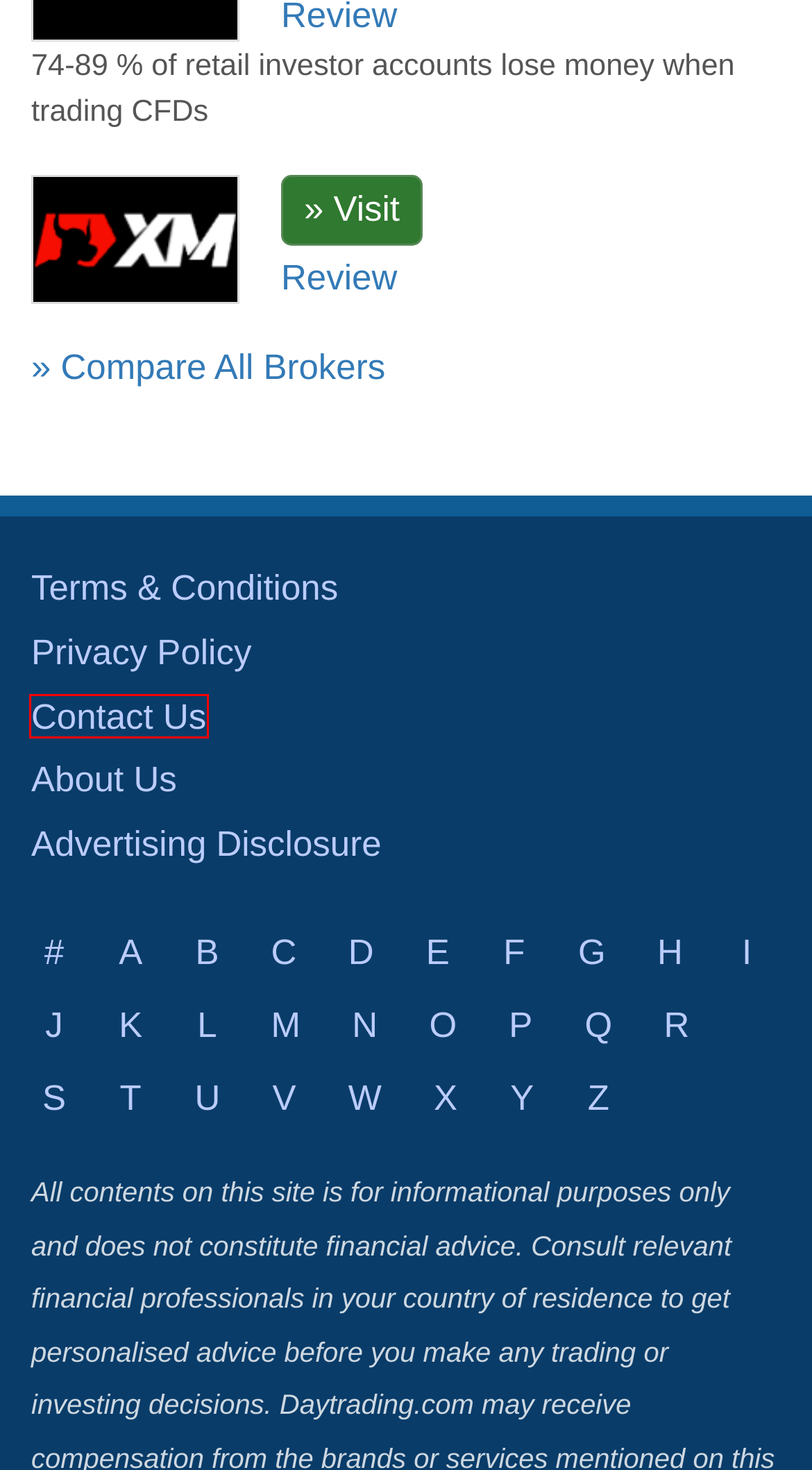You have been given a screenshot of a webpage with a red bounding box around a UI element. Select the most appropriate webpage description for the new webpage that appears after clicking the element within the red bounding box. The choices are:
A. XM Review 2024 | Is It A Good Broker Or Not?
B. Day Trading 2024: How to Day Trade (Tutorials & Expert Tips)
C. About Us - DayTrading.com
D. Best Day Trading Platforms and Brokers in 2024
E. Terms and Conditions - DayTrading.com
F. Advertising Disclosure | How we Fund DayTrading.com
G. Contact Us - DayTrading.com
H. Privacy Policy - DayTrading.com

G